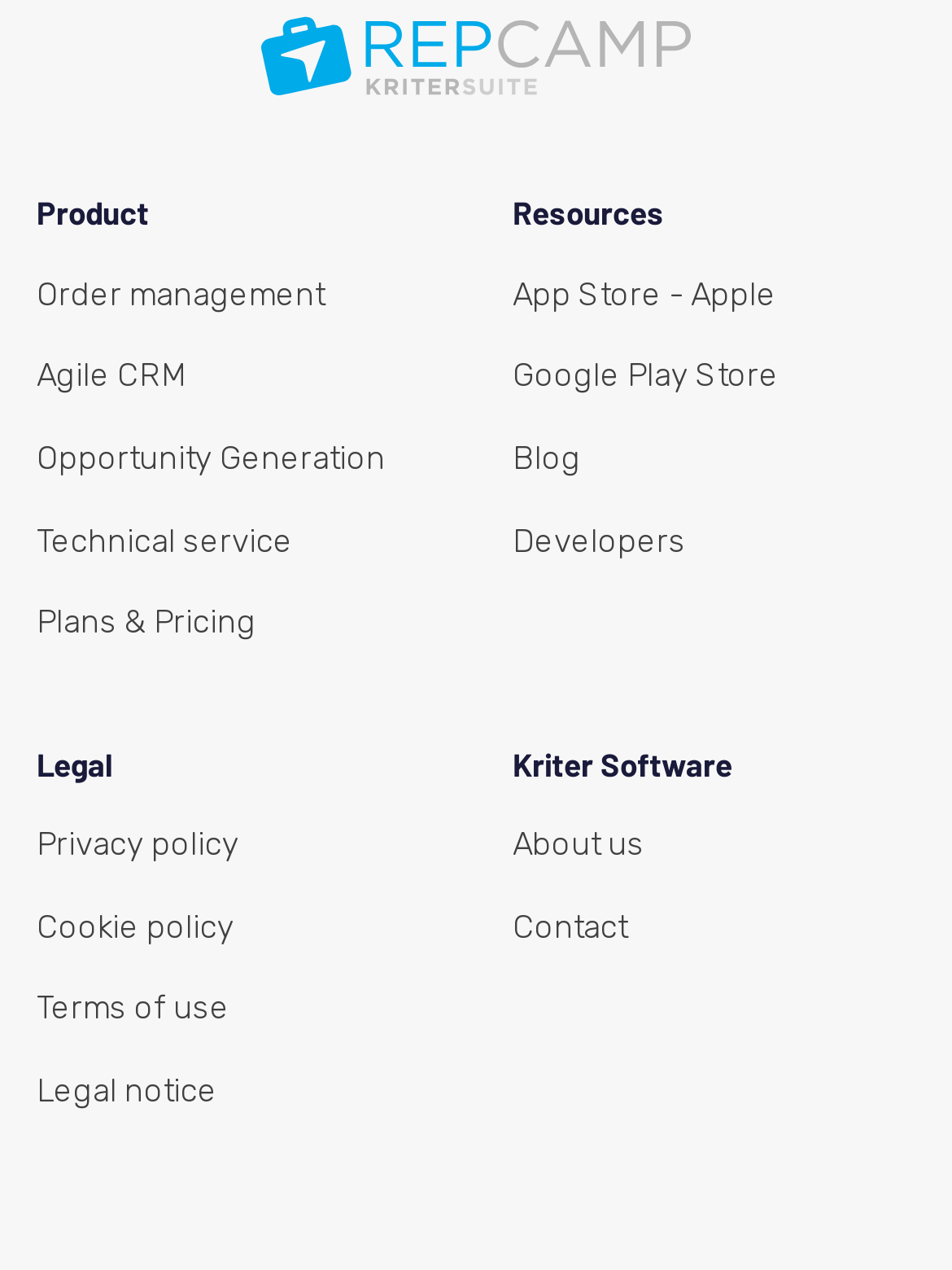Locate the bounding box coordinates of the element that should be clicked to execute the following instruction: "Access order management".

[0.038, 0.217, 0.341, 0.246]